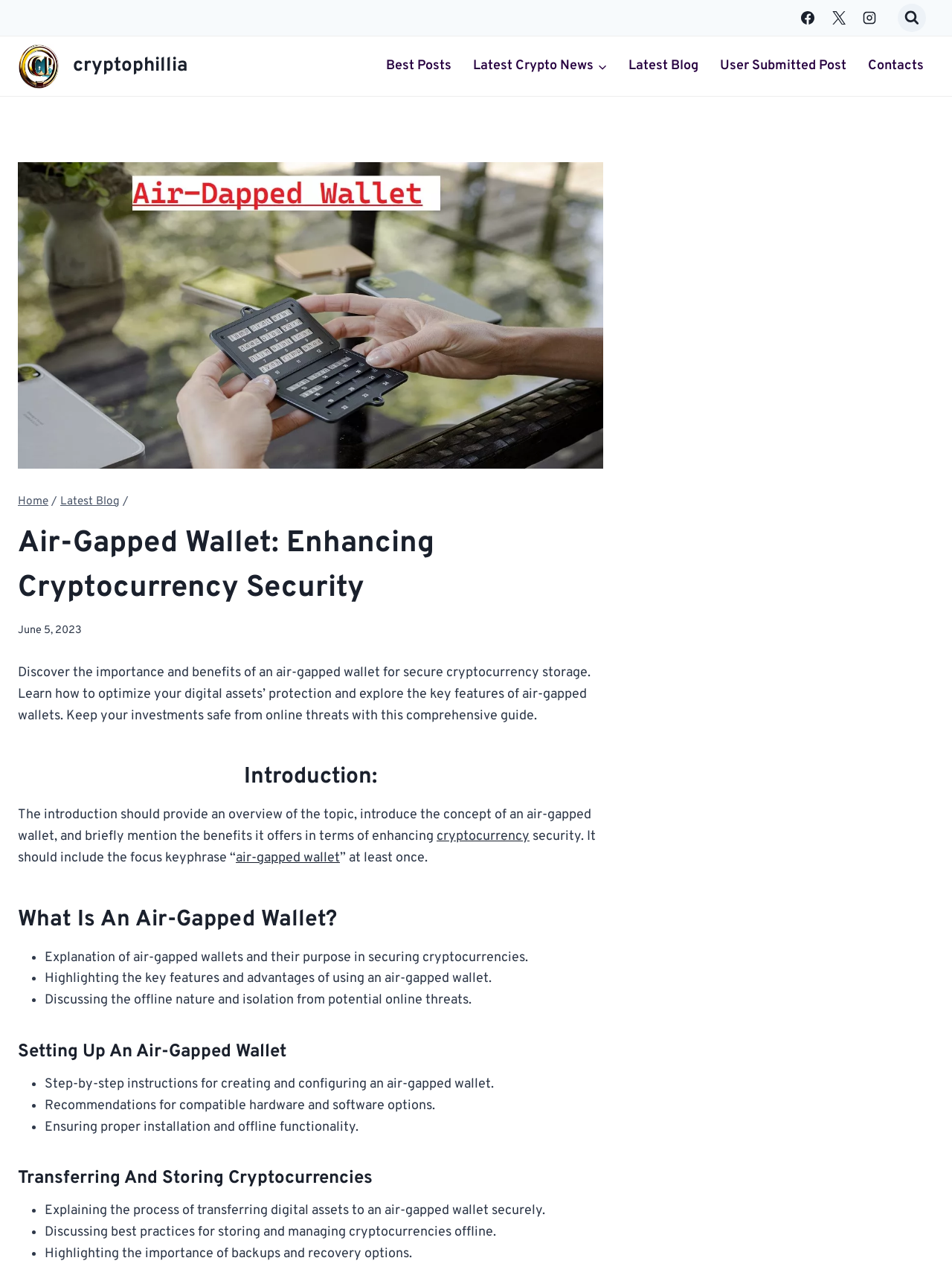Pinpoint the bounding box coordinates of the clickable area needed to execute the instruction: "Click the Facebook link". The coordinates should be specified as four float numbers between 0 and 1, i.e., [left, top, right, bottom].

[0.835, 0.003, 0.863, 0.024]